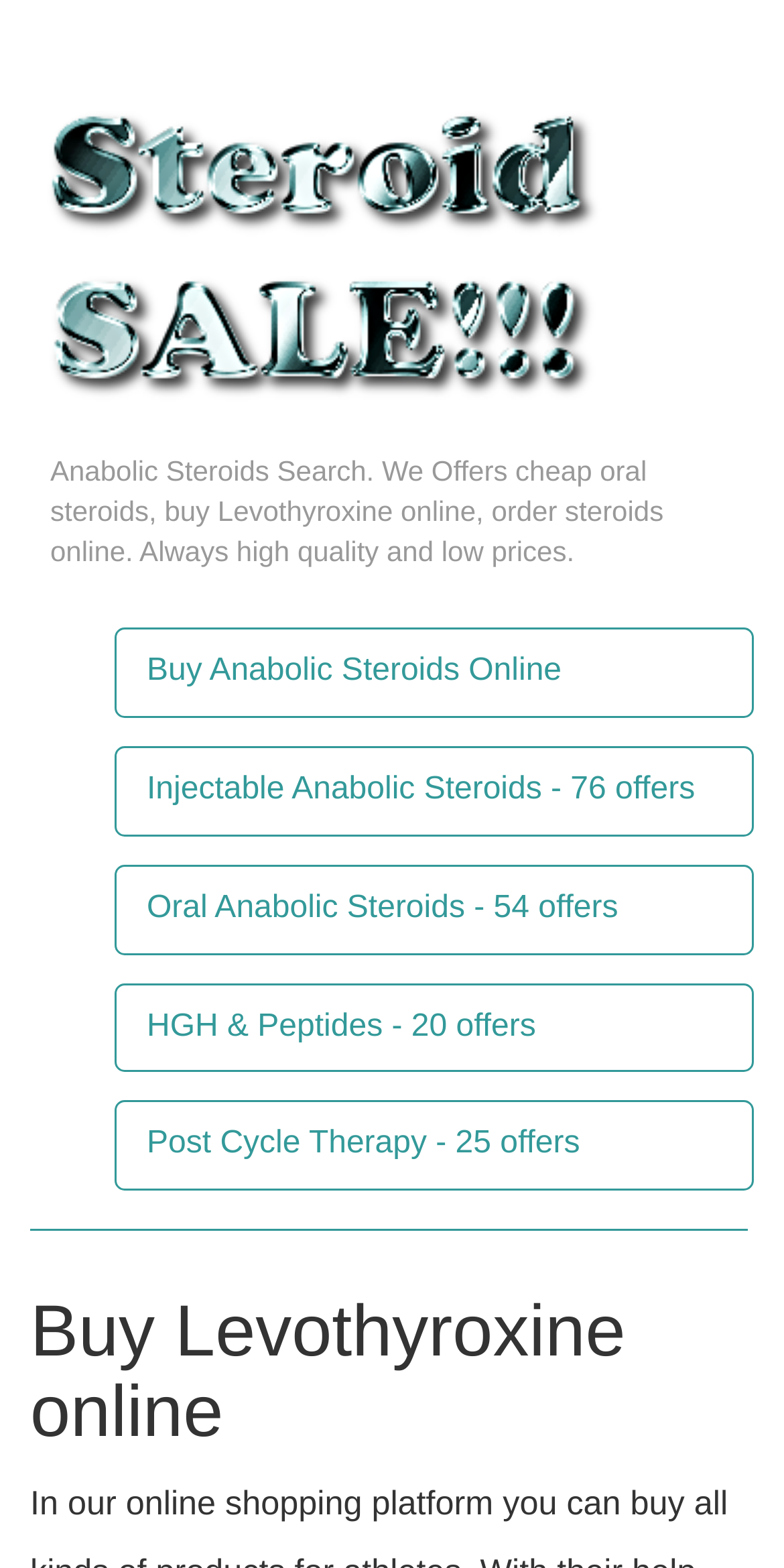Please determine the main heading text of this webpage.

Buy Levothyroxine online